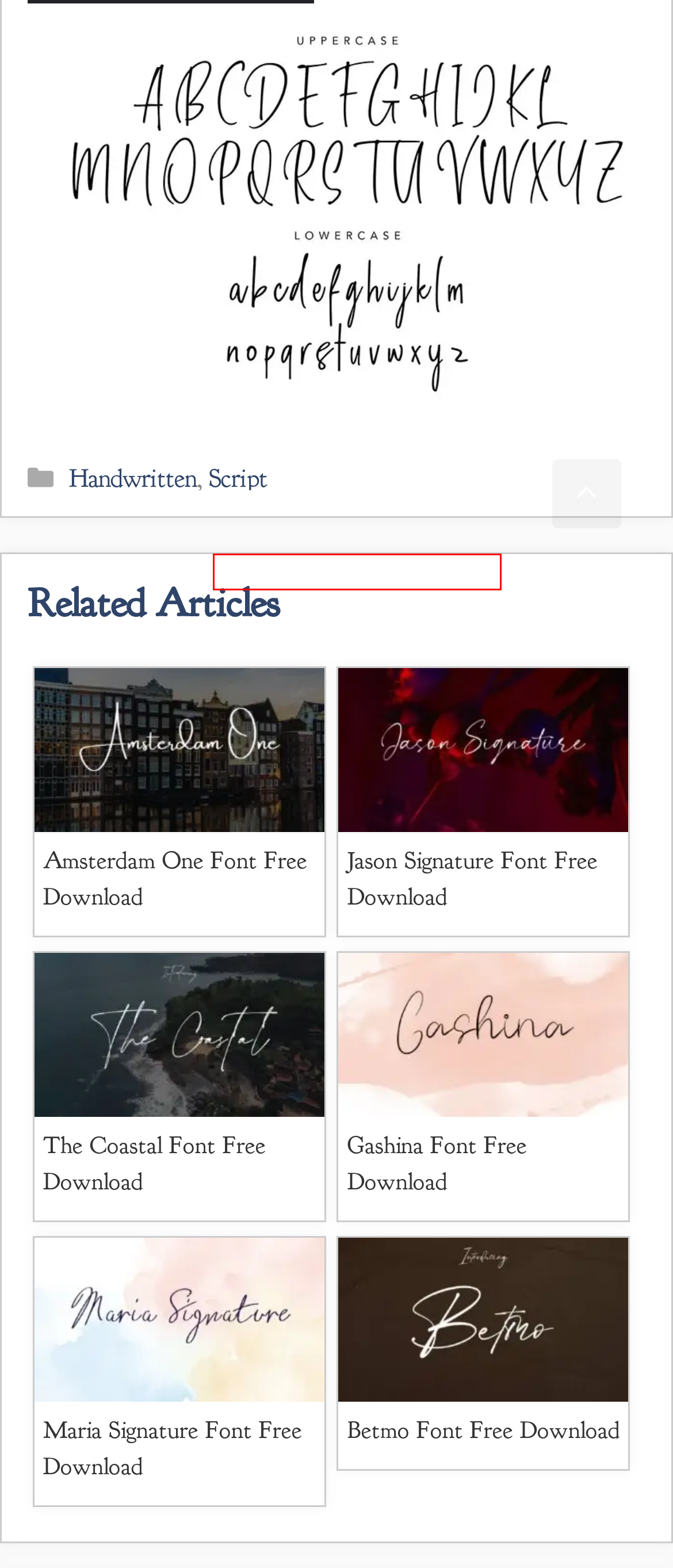Inspect the provided webpage screenshot, concentrating on the element within the red bounding box. Select the description that best represents the new webpage after you click the highlighted element. Here are the candidates:
A. Betmo Font Free Download - Free Fonts Family Download
B. The Coastal Font Free Download - Free Fonts Family Download
C. Amsterdam One Font Free Download - Free Fonts Family Download
D. Handwritten - Free Fonts Family Download
E. Bastian Font Free Download - Free Fonts Family Download
F. Soybeanut Script Font Free Download - Free Fonts Family Download
G. Maria Signature Font Free Download - Free Fonts Family Download
H. Gashina Font Free Download - Free Fonts Family Download

E